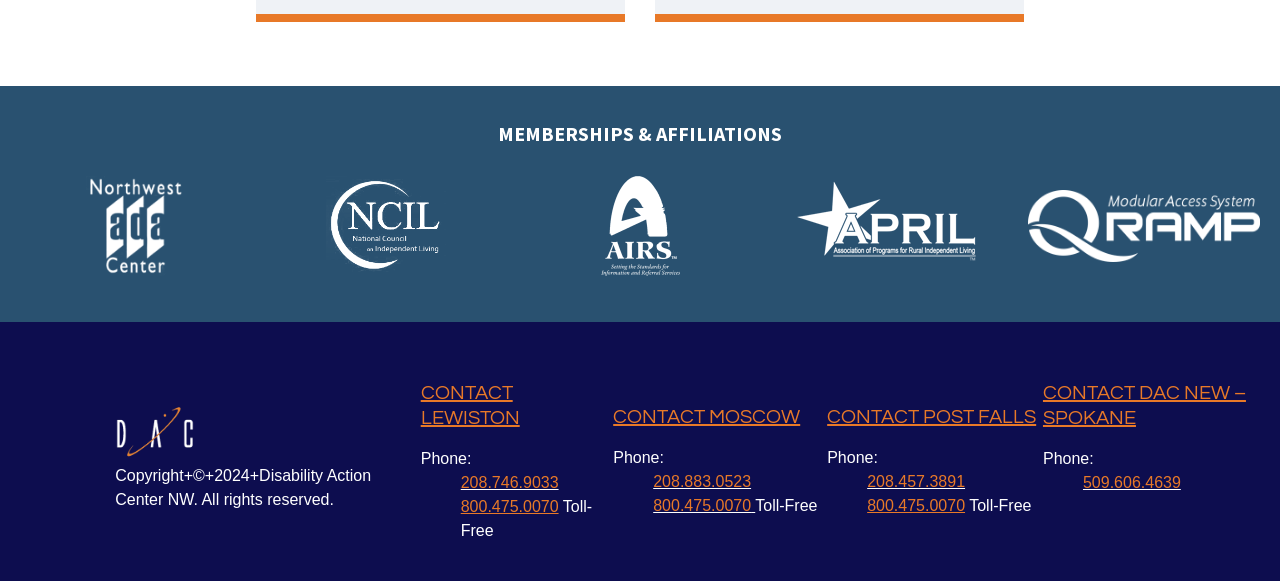Can you pinpoint the bounding box coordinates for the clickable element required for this instruction: "Contact Moscow"? The coordinates should be four float numbers between 0 and 1, i.e., [left, top, right, bottom].

[0.479, 0.698, 0.646, 0.741]